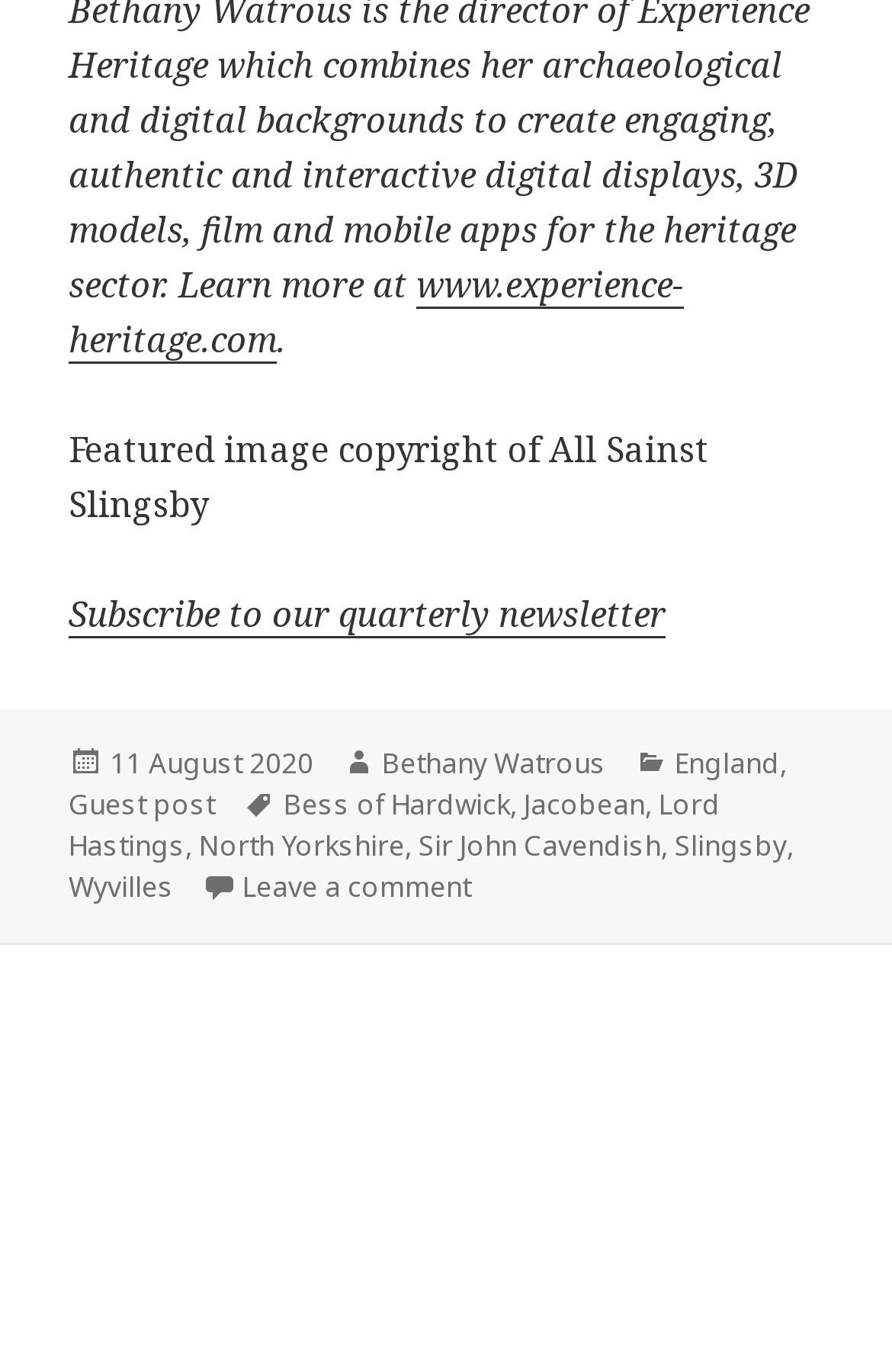Please find the bounding box coordinates of the element that you should click to achieve the following instruction: "View the author's profile". The coordinates should be presented as four float numbers between 0 and 1: [left, top, right, bottom].

[0.428, 0.542, 0.679, 0.572]